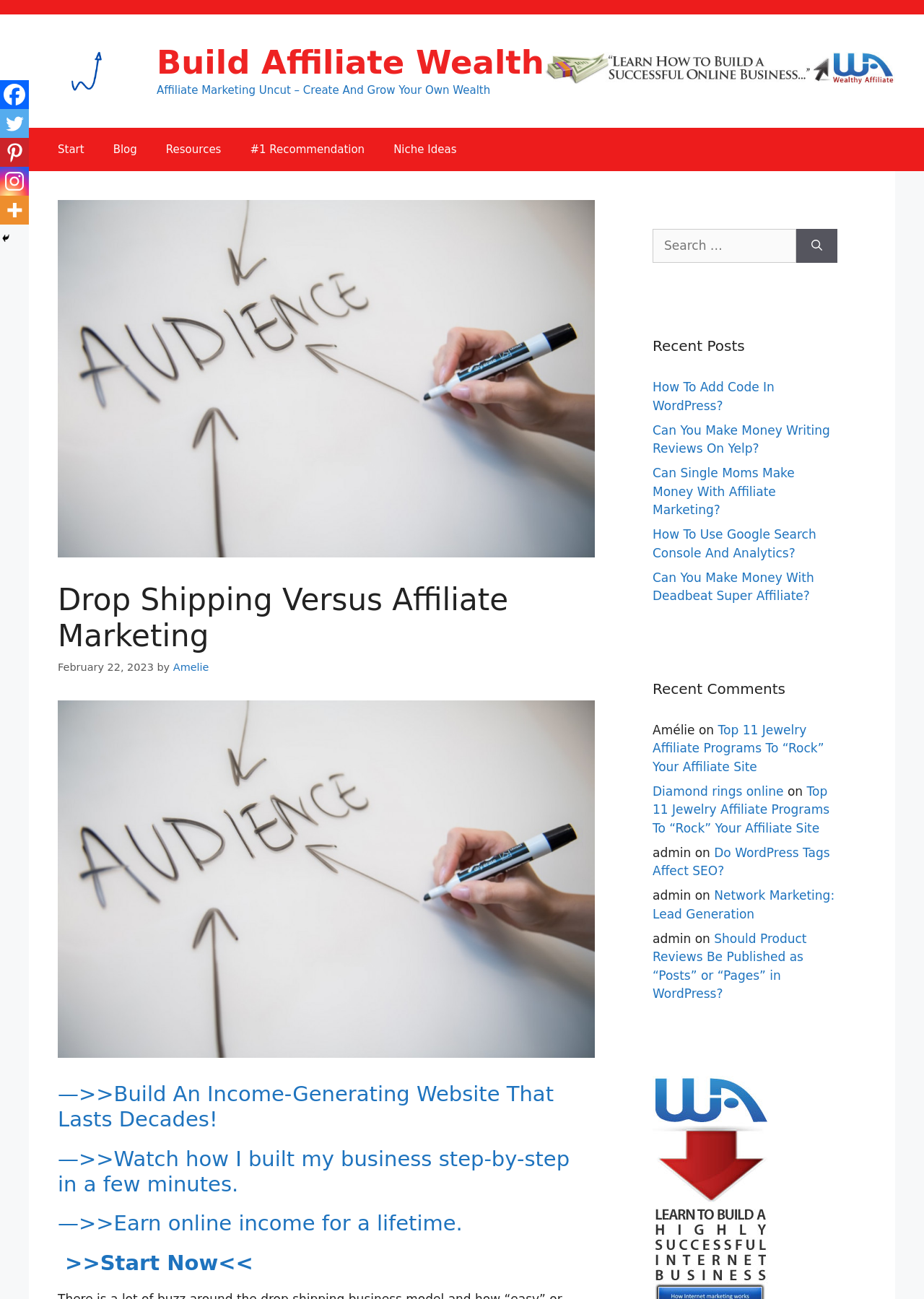Identify and provide the main heading of the webpage.

Drop Shipping Versus Affiliate Marketing